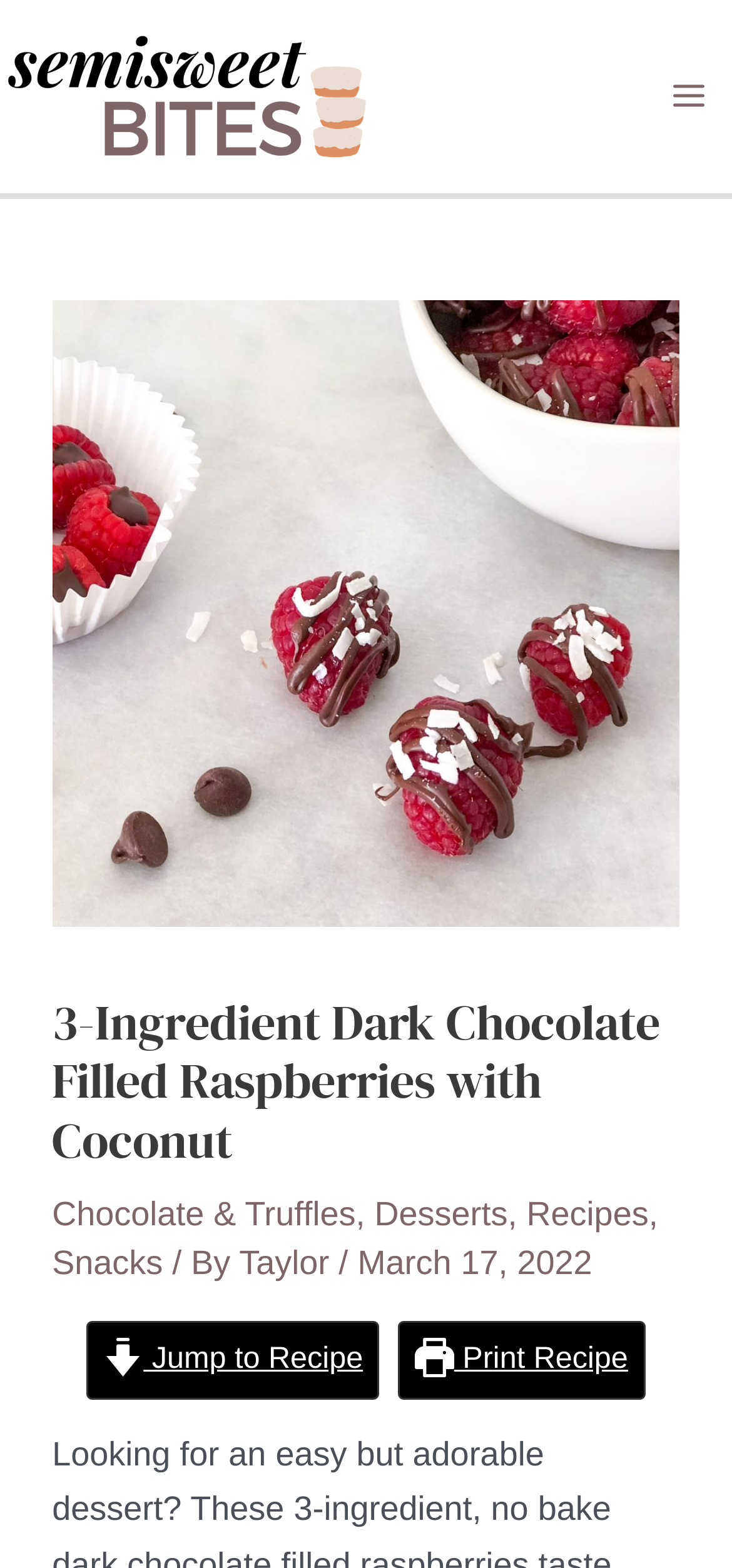Give a one-word or phrase response to the following question: How many links are in the main menu?

5